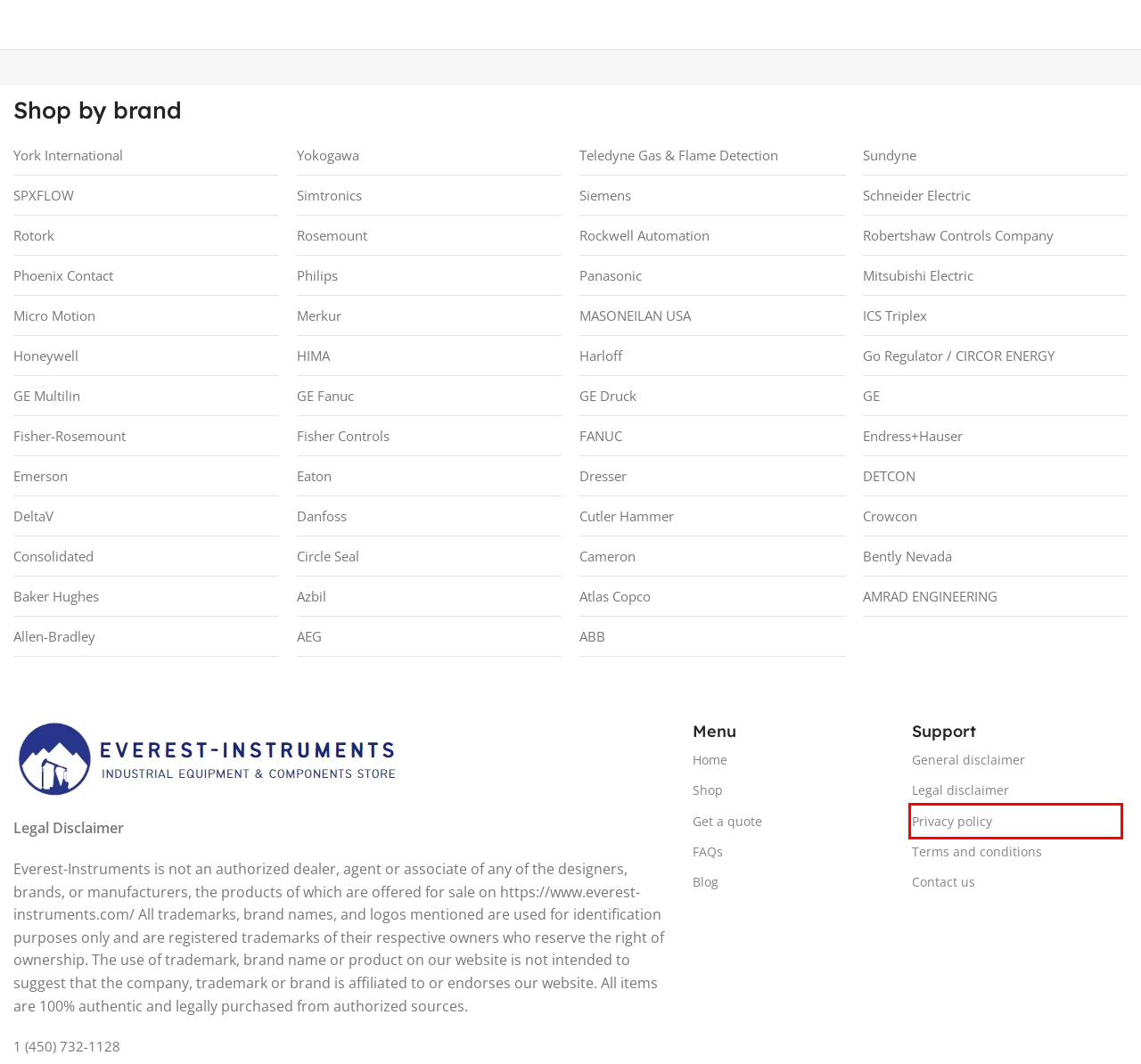You have a screenshot of a webpage with a red rectangle bounding box around an element. Identify the best matching webpage description for the new page that appears after clicking the element in the bounding box. The descriptions are:
A. Legal Disclaimer | Everest Instruments Store
B. Privacy Policy | Everest Instruments Store
C. Blog | Everest Instruments Store
D. Industrial Instruments, Automation Components Store | Everest Instruments Store
E. Delivery & Return | Everest Instruments Store
F. Rosemount industrial instruments | Everest Instruments Store
G. Terms and Conditions | Everest Instruments Store
H. General Disclaimer | Everest Instruments Store

B